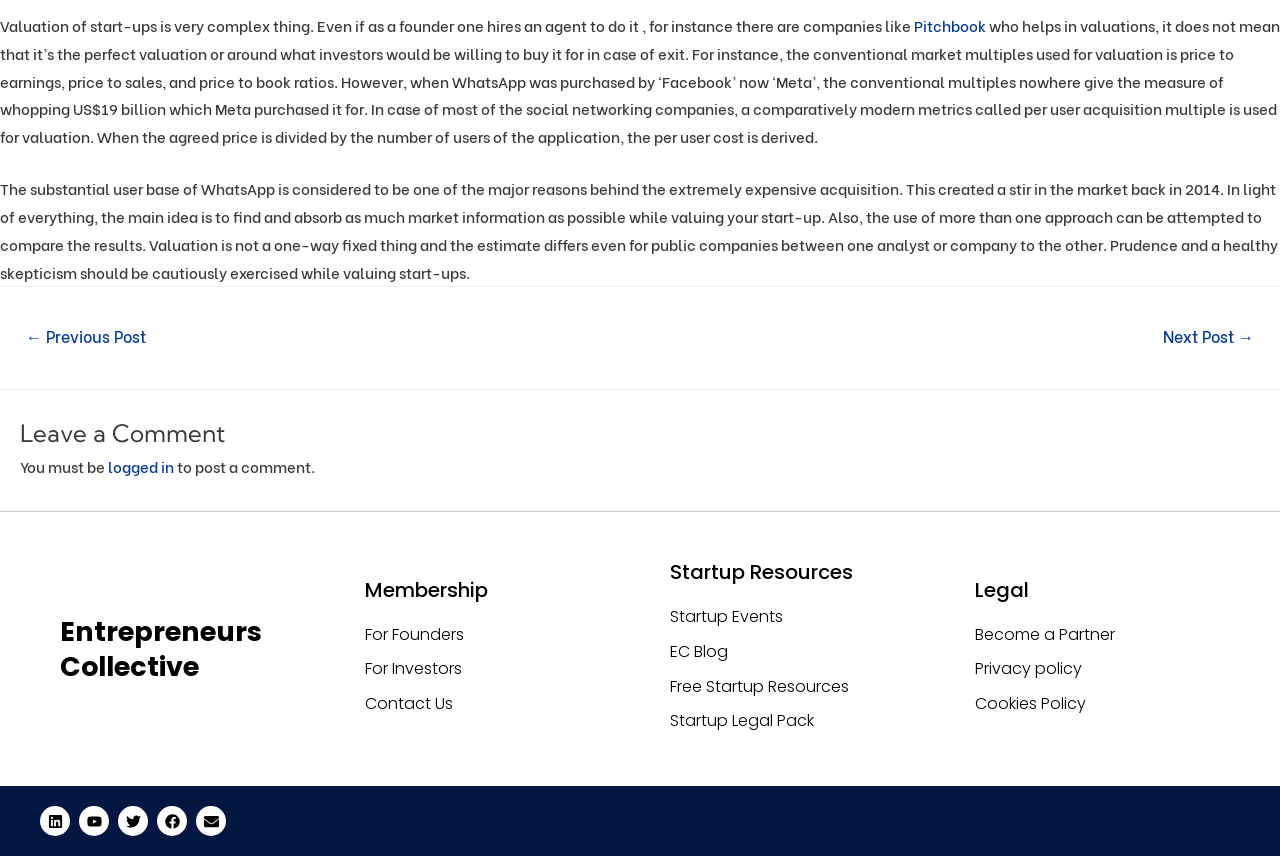Review the image closely and give a comprehensive answer to the question: What is the name of the blog mentioned on the webpage?

The webpage mentions a blog called 'EC Blog', which is likely a blog related to entrepreneurship, startups, and innovation, given the context of the webpage.